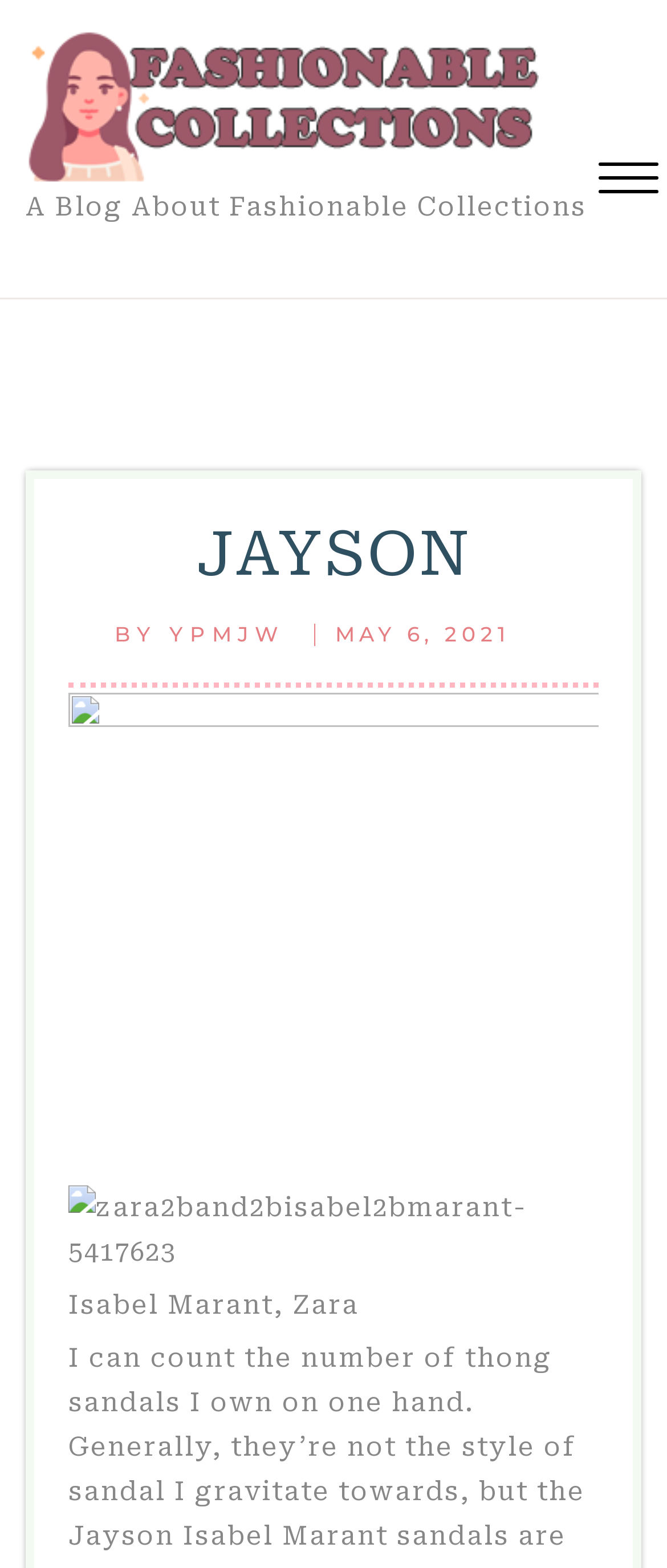Using the element description ypmjw, predict the bounding box coordinates for the UI element. Provide the coordinates in (top-left x, top-left y, bottom-right x, bottom-right y) format with values ranging from 0 to 1.

[0.254, 0.396, 0.428, 0.413]